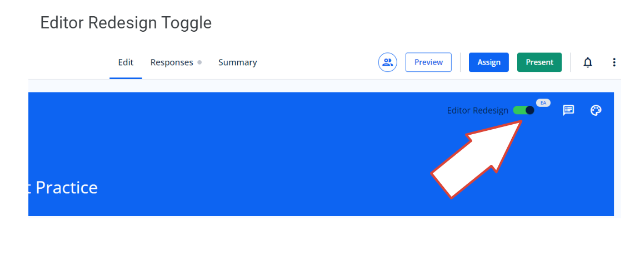What is the purpose of the 'Editor Redesign Toggle' feature?
Using the image, provide a concise answer in one word or a short phrase.

Improve user experience